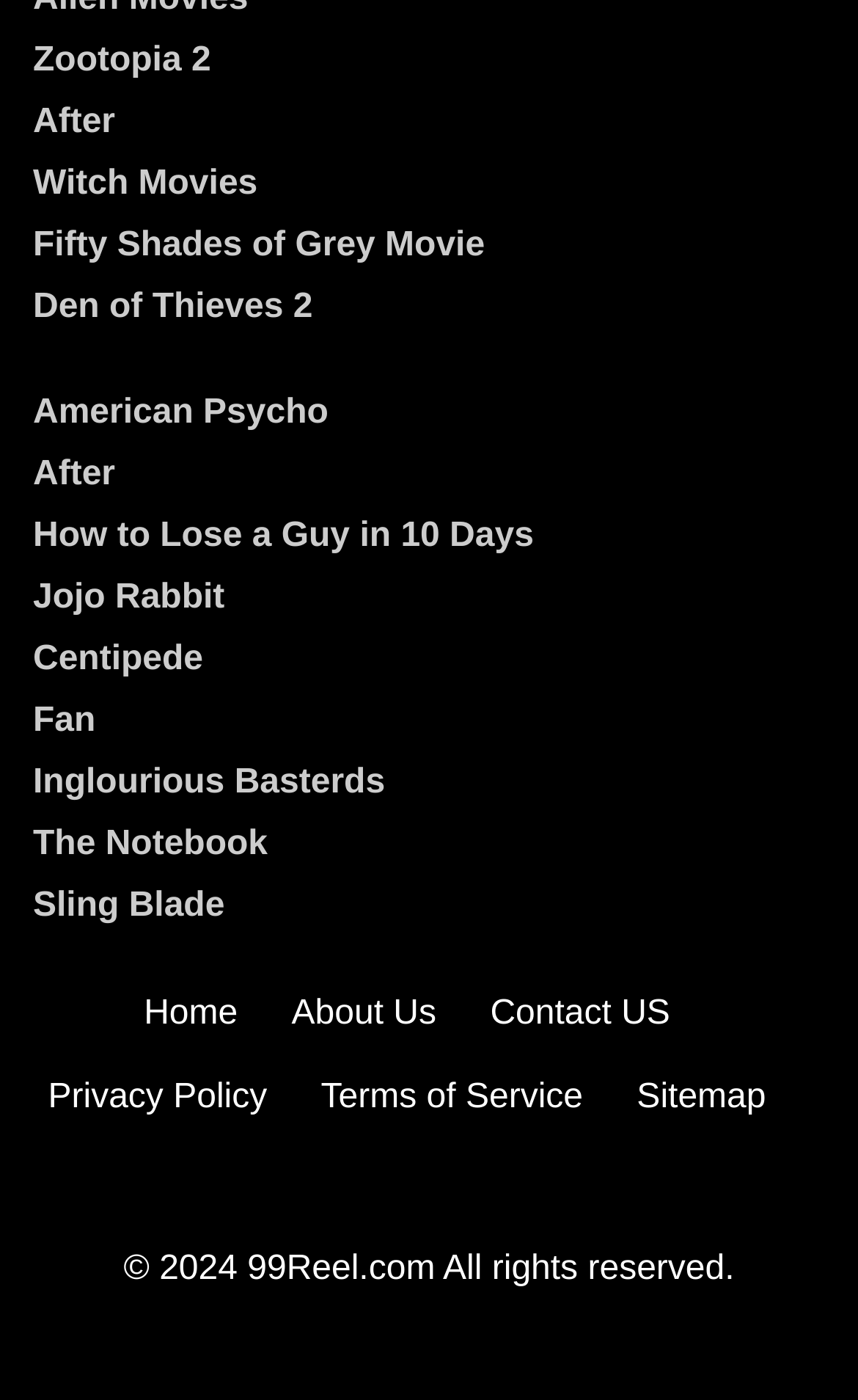Kindly provide the bounding box coordinates of the section you need to click on to fulfill the given instruction: "View About Us".

[0.34, 0.711, 0.509, 0.739]